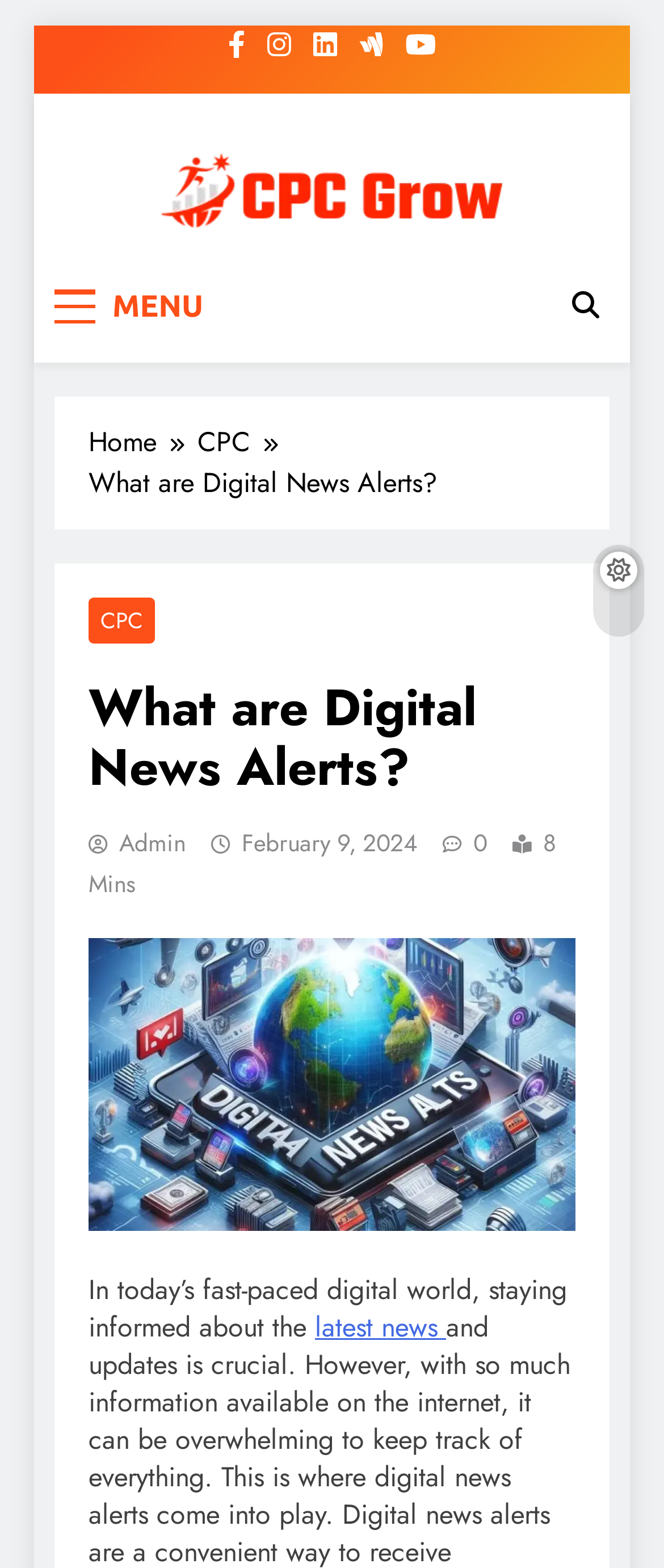Please give a short response to the question using one word or a phrase:
What is the topic of the current news article?

CPC GROW